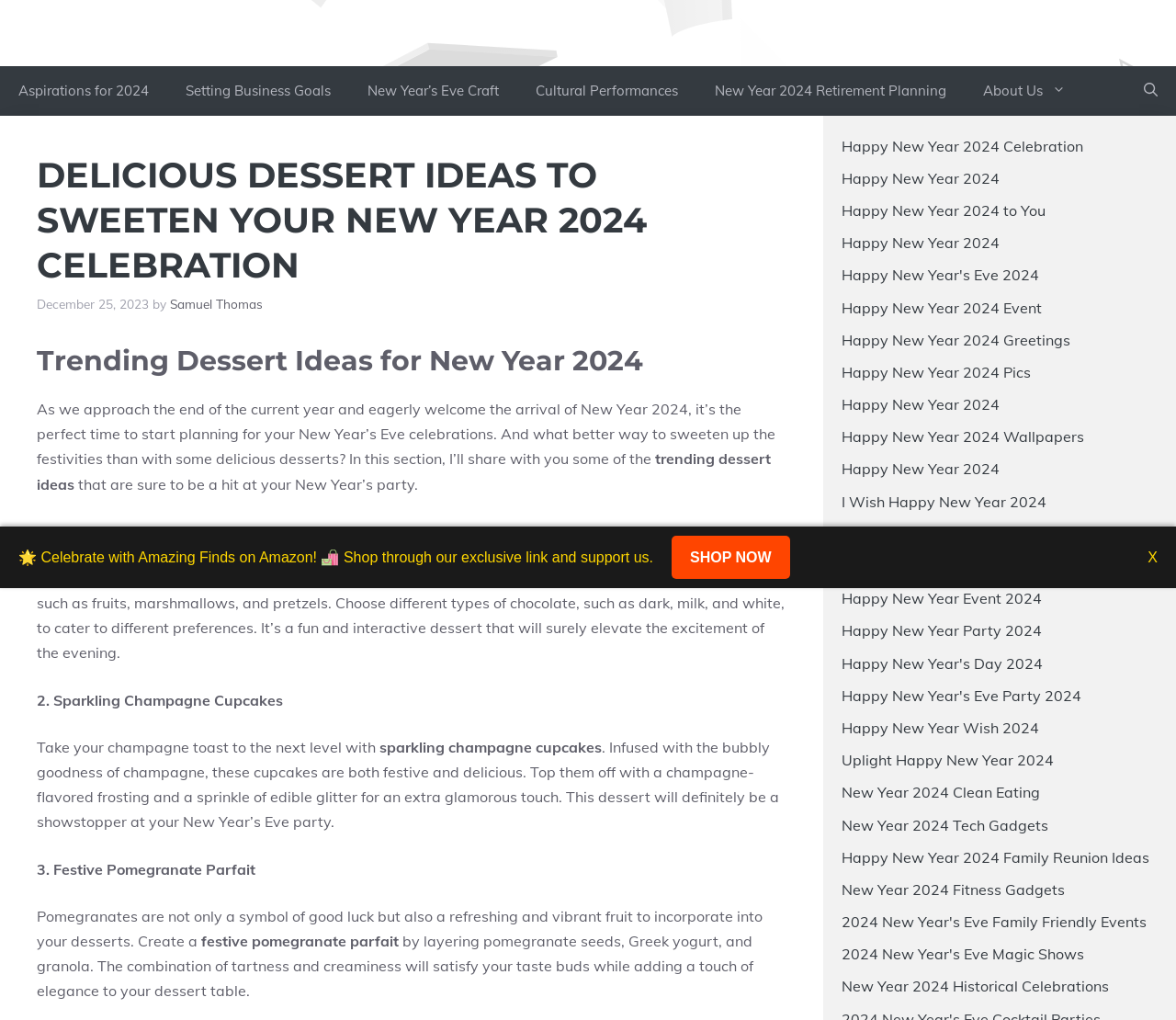Using the webpage screenshot, locate the HTML element that fits the following description and provide its bounding box: "Setting Business Goals".

[0.142, 0.065, 0.297, 0.113]